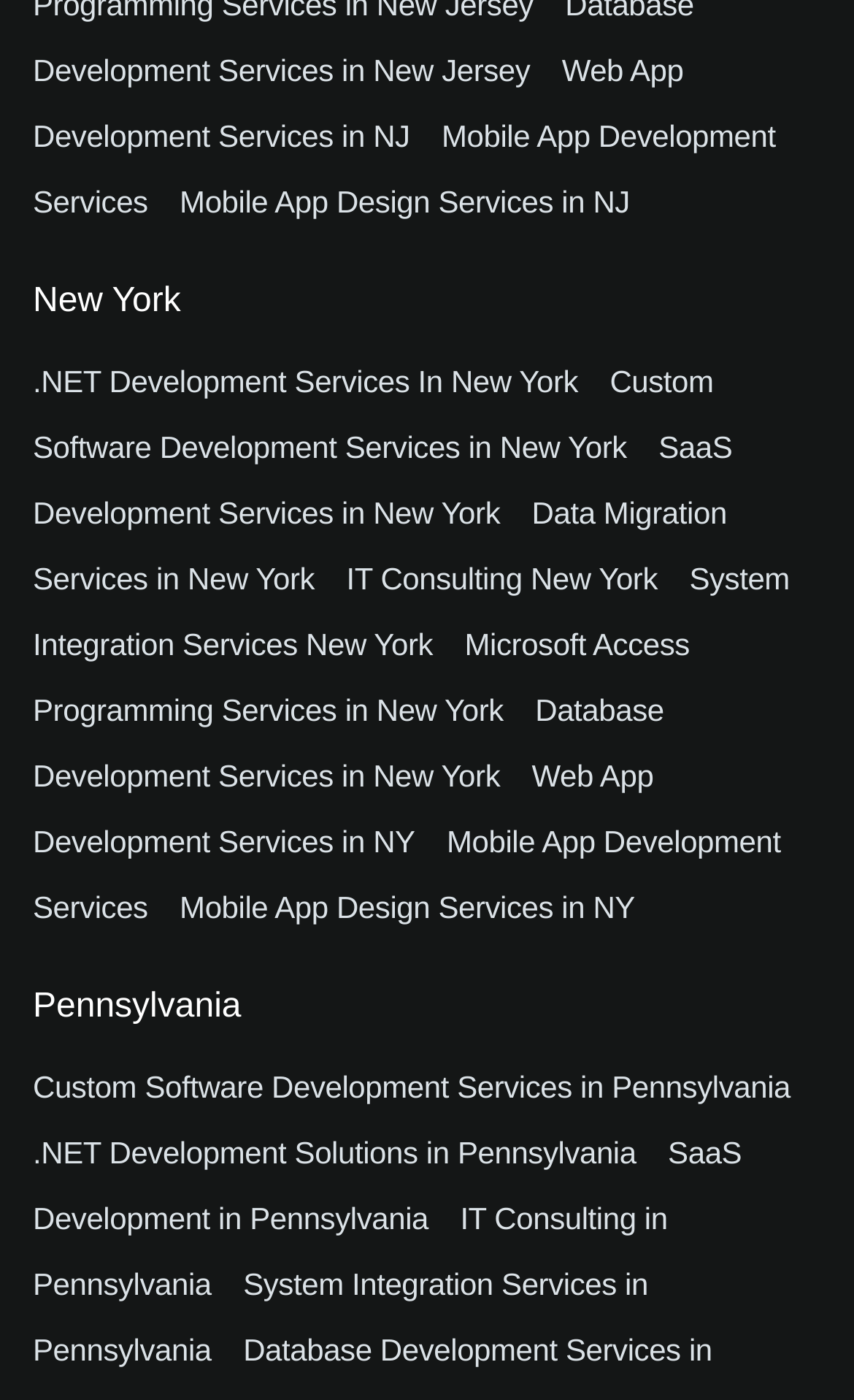Given the description "ENQUIRE NOW", determine the bounding box of the corresponding UI element.

None